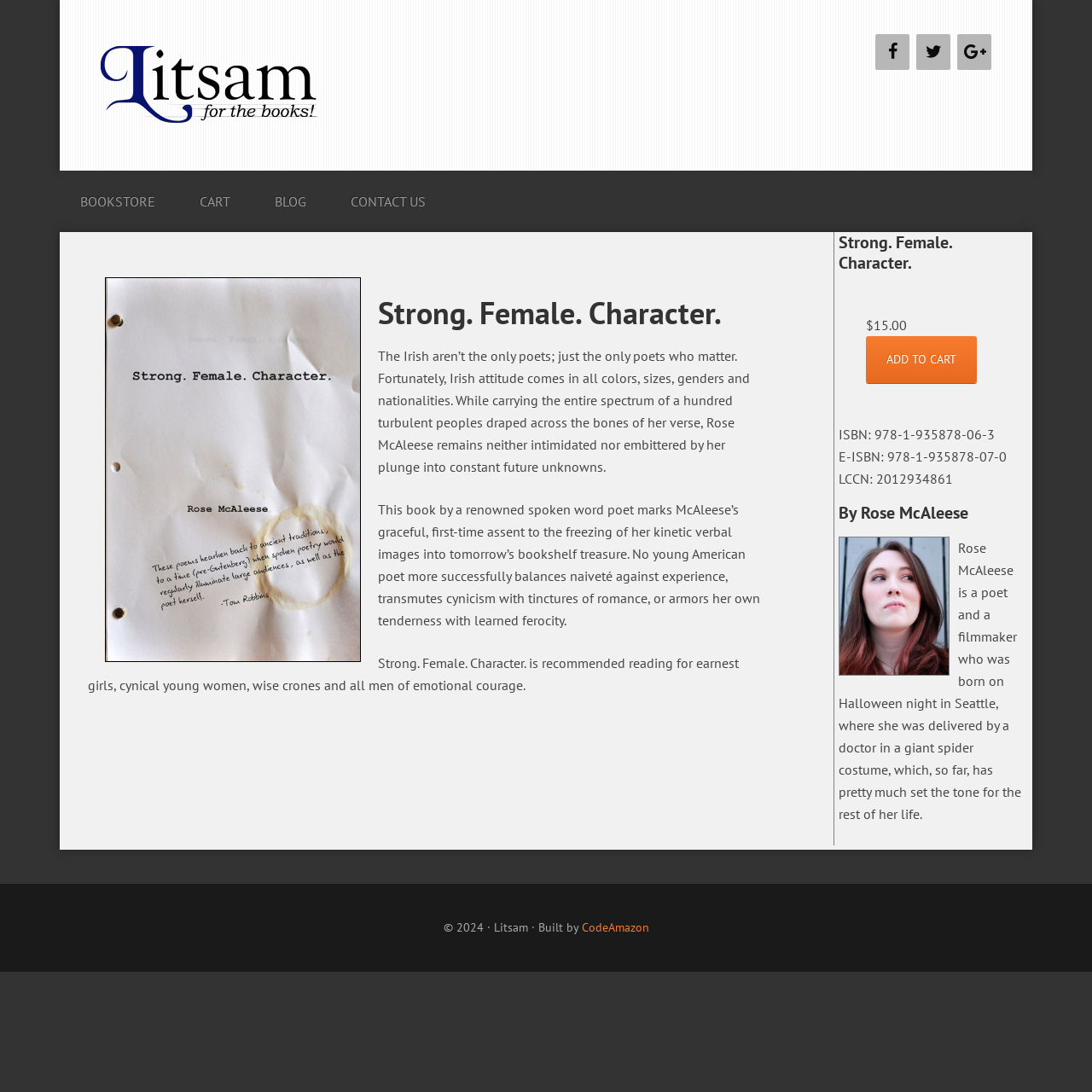Please find the bounding box coordinates in the format (top-left x, top-left y, bottom-right x, bottom-right y) for the given element description. Ensure the coordinates are floating point numbers between 0 and 1. Description: Add to cart

[0.793, 0.308, 0.895, 0.351]